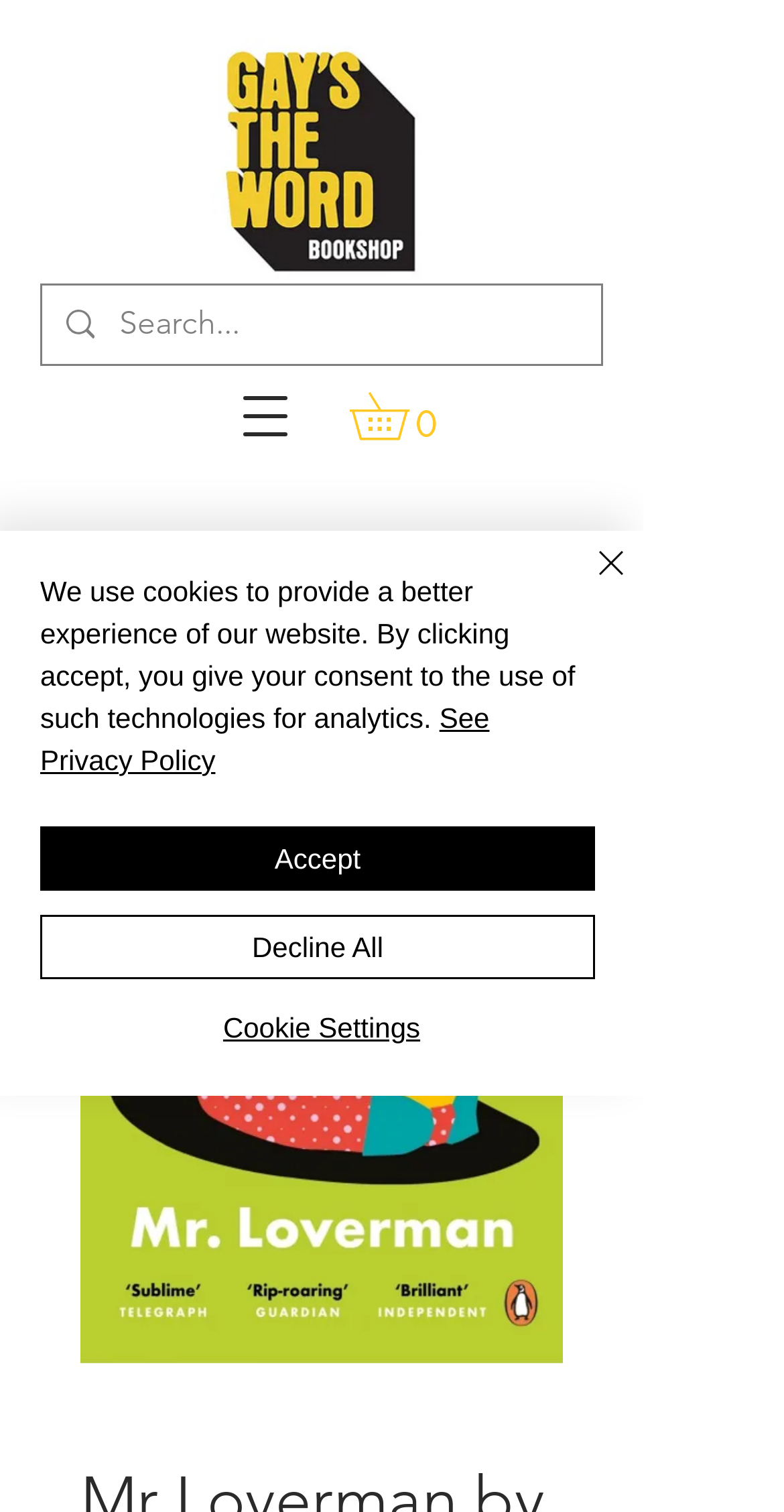Point out the bounding box coordinates of the section to click in order to follow this instruction: "Go back to home".

[0.103, 0.347, 0.718, 0.379]